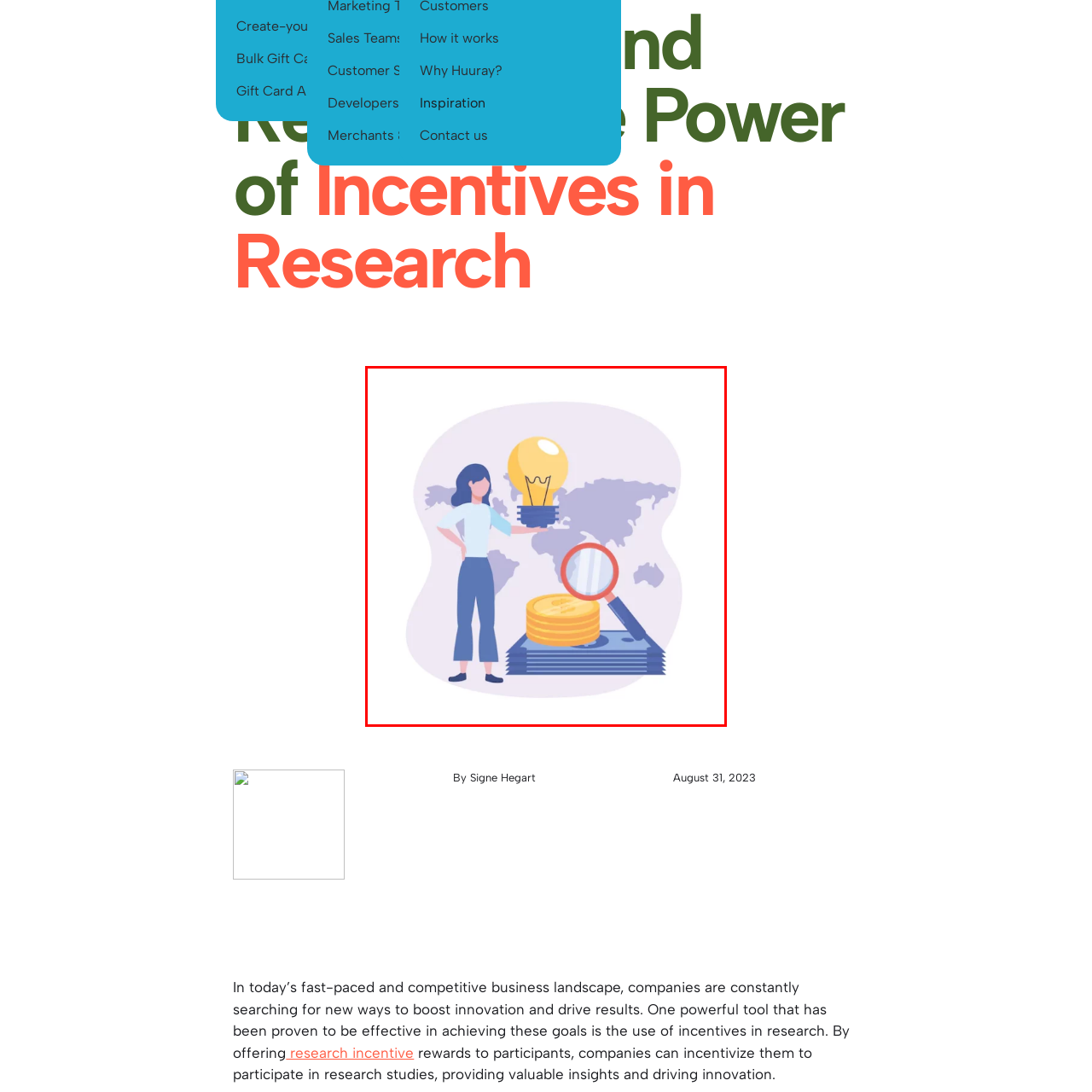Describe extensively the image that is contained within the red box.

The image titled "Incentives in Research" depicts a character standing confidently with one hand on their hip, holding a bright light bulb, symbolizing innovation and creativity. Behind them is a stylized world map, suggesting a global context. In the foreground, stacks of coins represent financial elements of research, while a magnifying glass hints at investigation and analysis. This illustration embodies the concept of incentivizing research, emphasizing the link between financial rewards and innovation in today’s competitive business landscape.